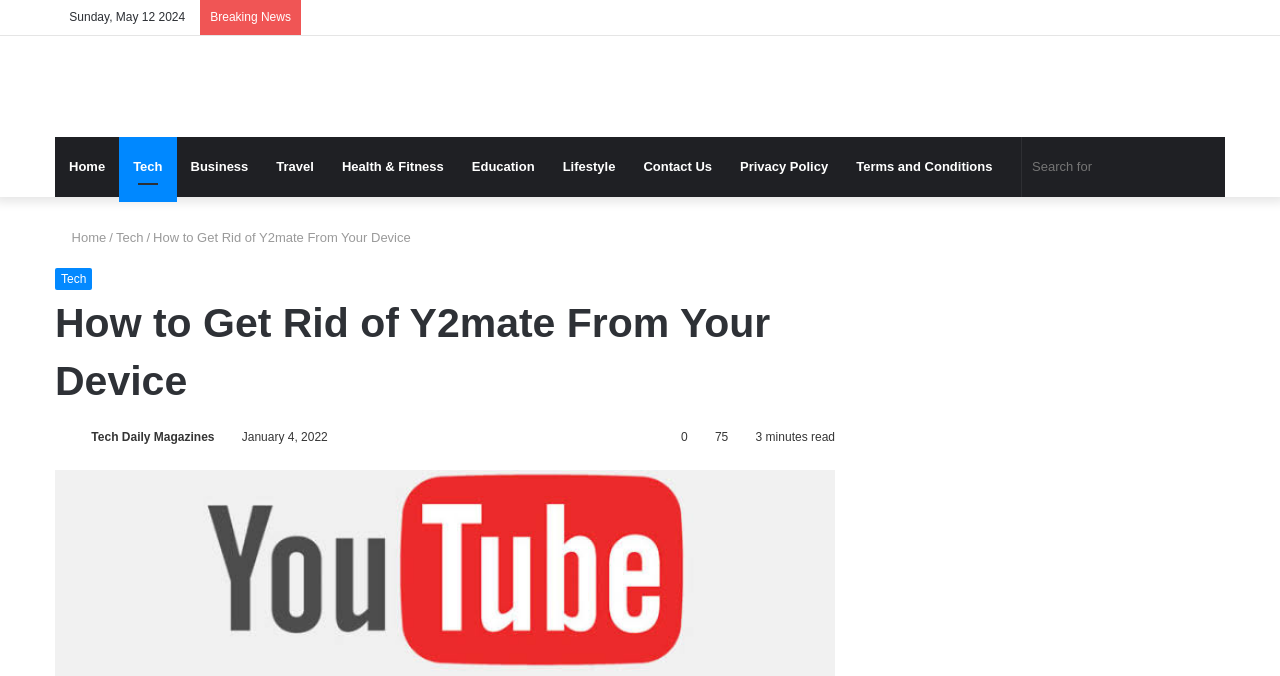Using the description "alt="Photo of Tech Daily Magazines"", locate and provide the bounding box of the UI element.

[0.043, 0.636, 0.069, 0.657]